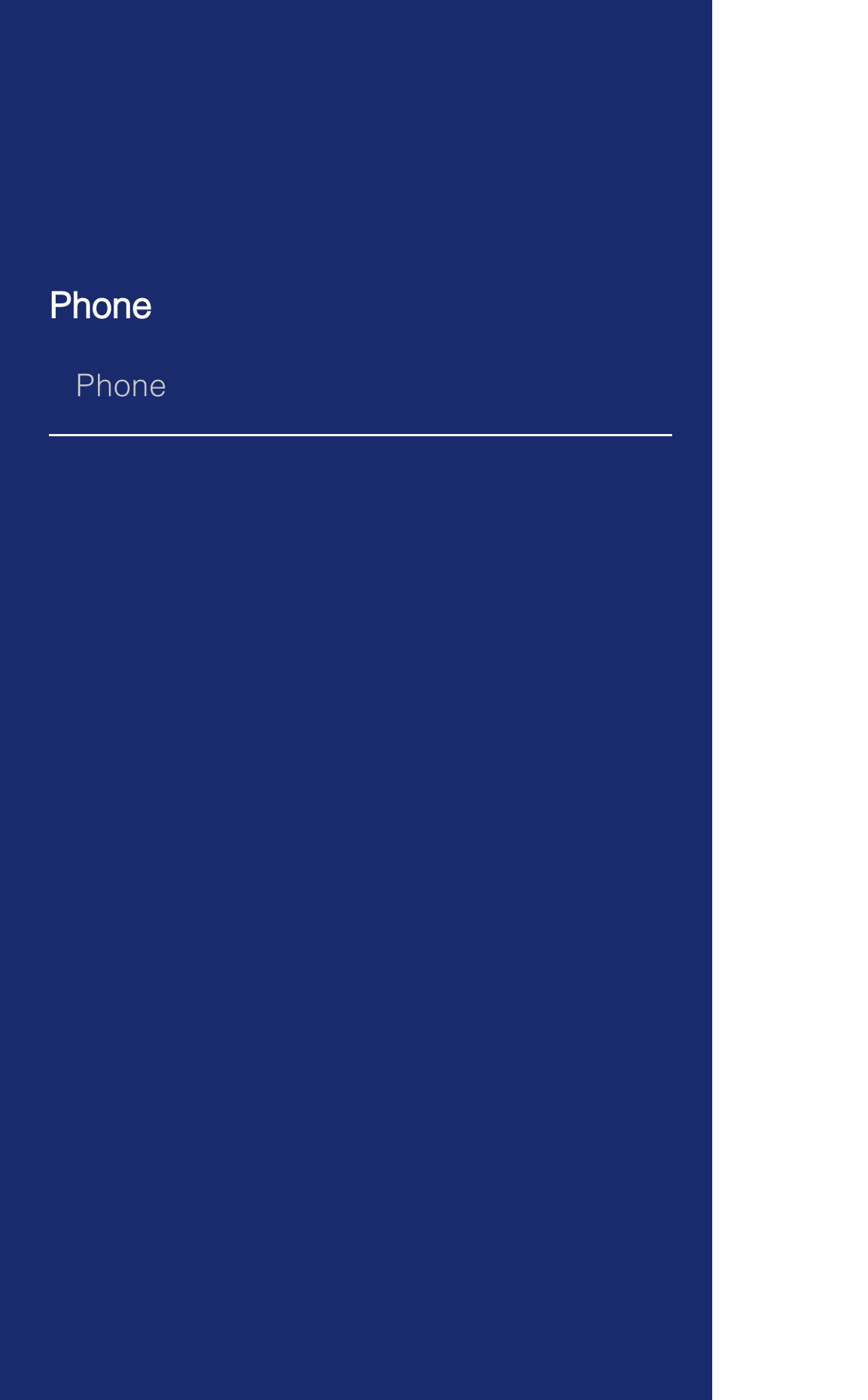Locate the bounding box coordinates of the clickable region necessary to complete the following instruction: "Contact via email". Provide the coordinates in the format of four float numbers between 0 and 1, i.e., [left, top, right, bottom].

[0.264, 0.95, 0.672, 0.979]